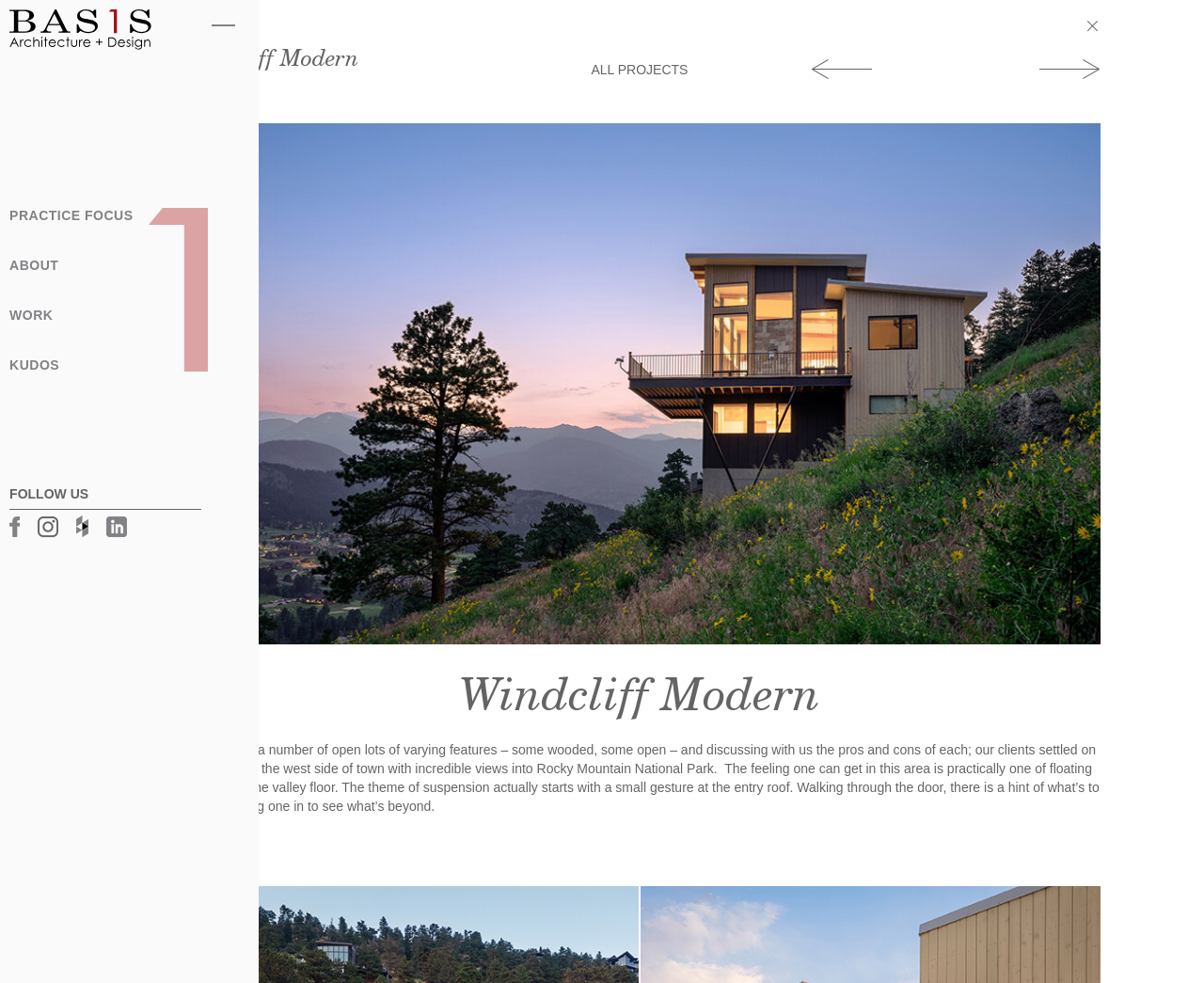Find the bounding box coordinates of the element to click in order to complete this instruction: "Explore the WORK section". The bounding box coordinates must be four float numbers between 0 and 1, denoted as [left, top, right, bottom].

[0.062, 0.359, 0.215, 0.388]